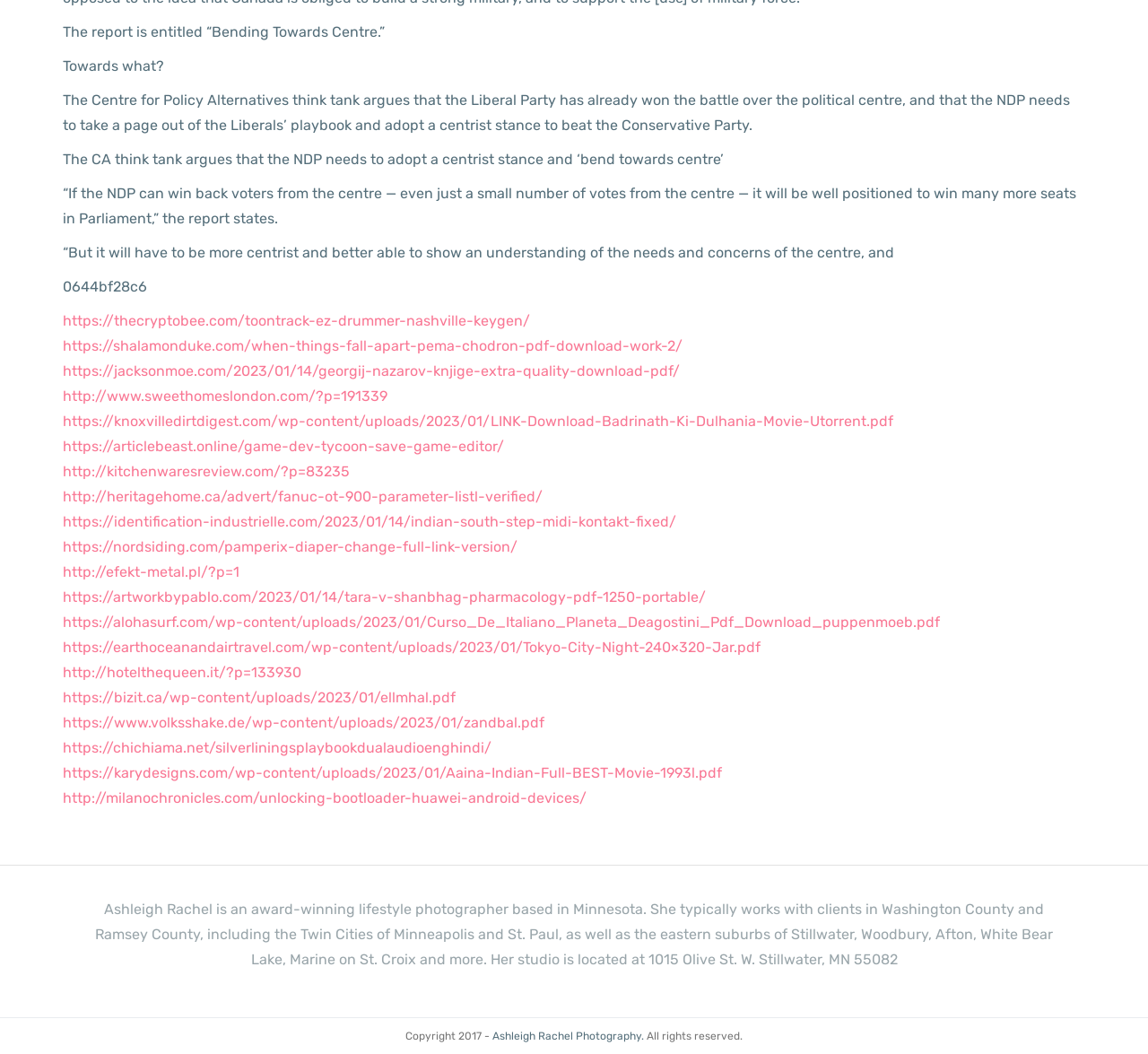Find the bounding box coordinates of the element to click in order to complete the given instruction: "Visit the website of Ashleigh Rachel Photography."

[0.429, 0.977, 0.561, 0.989]